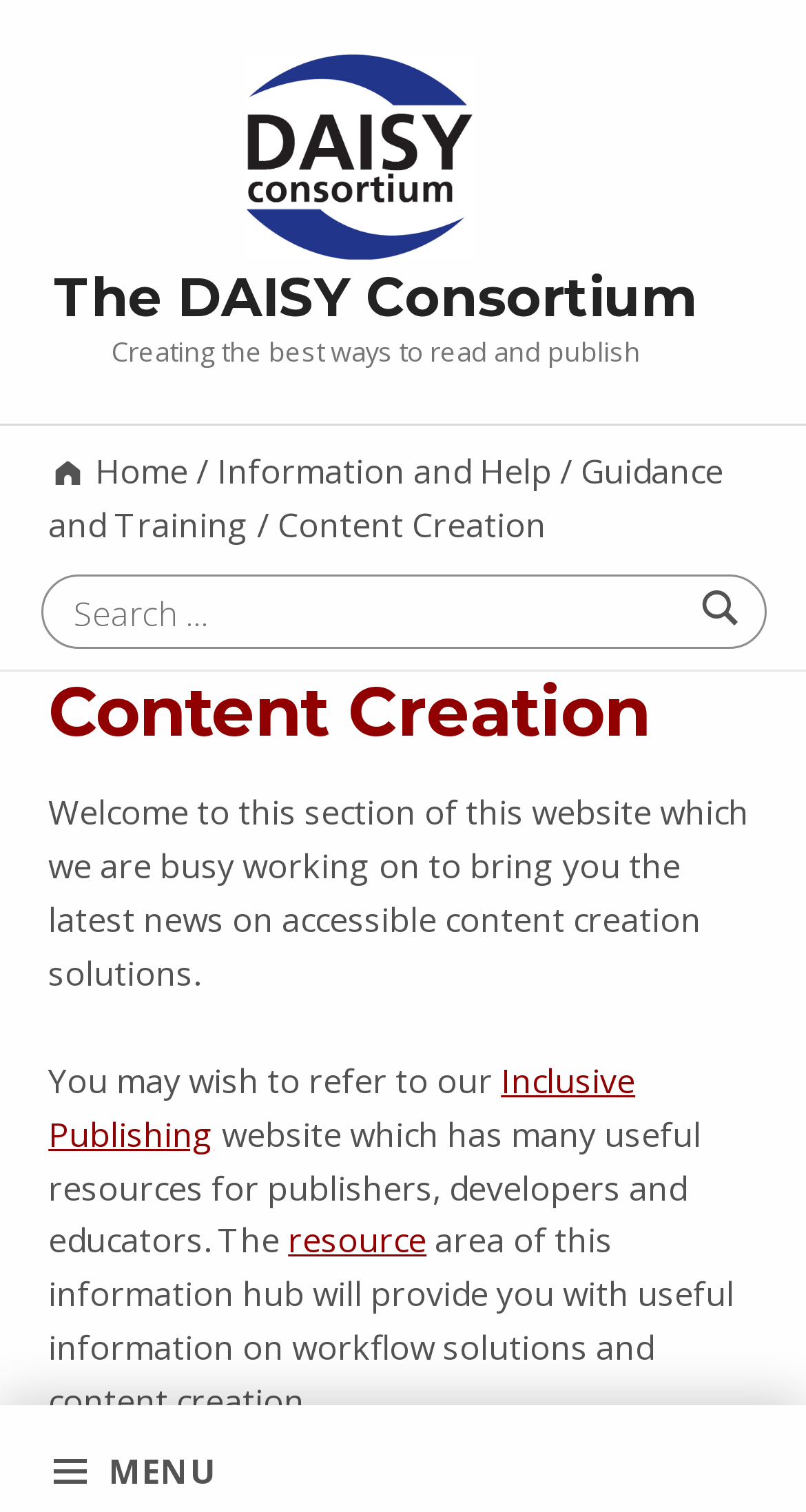Locate the bounding box coordinates of the area to click to fulfill this instruction: "Go to Inclusive Publishing". The bounding box should be presented as four float numbers between 0 and 1, in the order [left, top, right, bottom].

[0.06, 0.699, 0.788, 0.765]